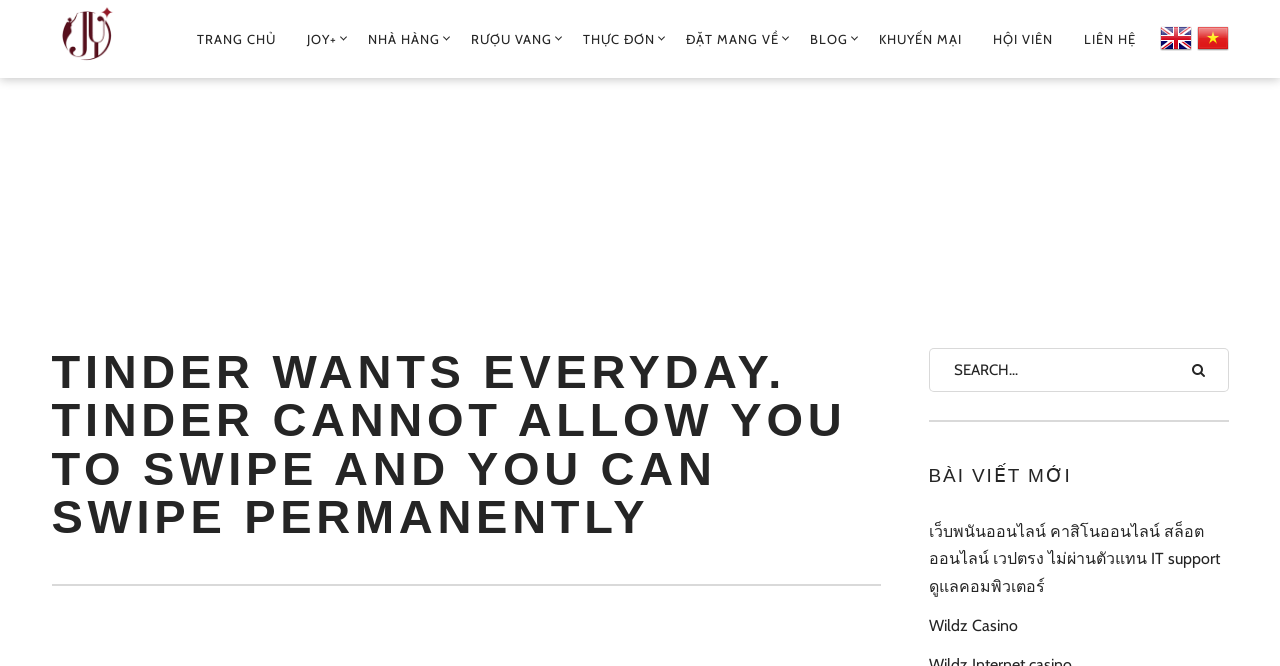Please provide a brief answer to the question using only one word or phrase: 
What is the first navigation link?

TRANG CHỦ